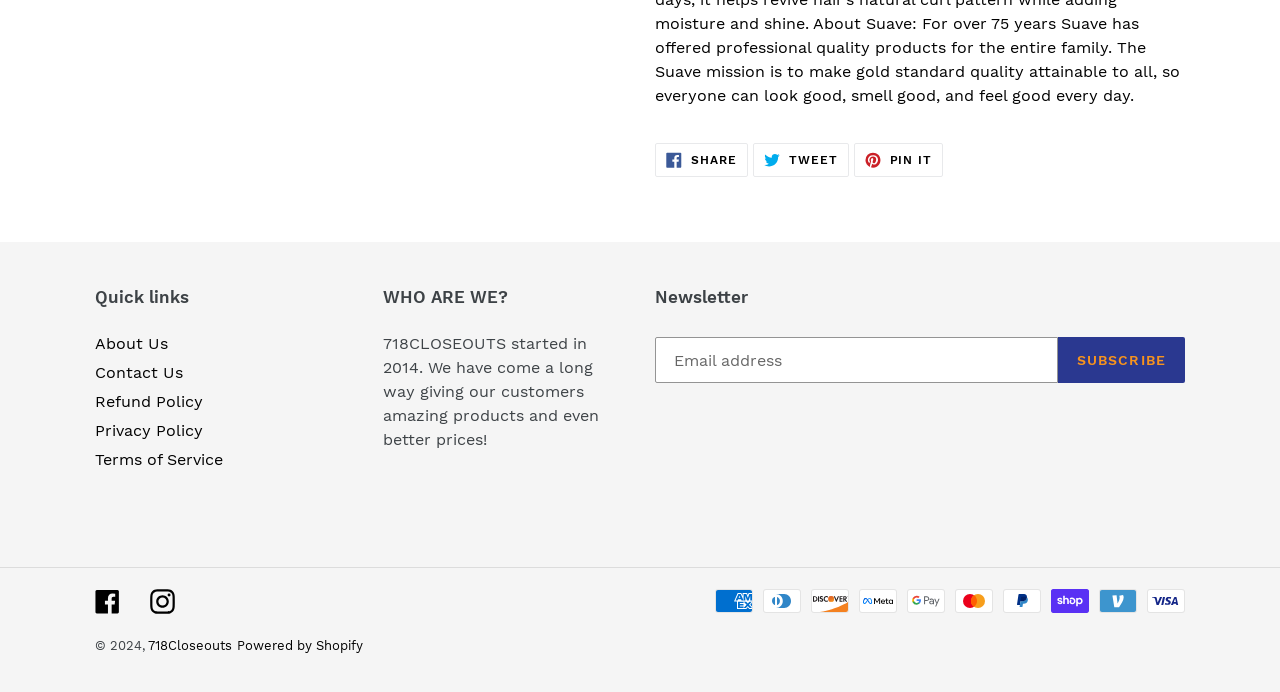How many social media links are there?
Please provide a full and detailed response to the question.

There are three social media links: Facebook, Instagram, and Twitter. These links can be found at the top of the webpage, and they are represented by the corresponding social media icons.